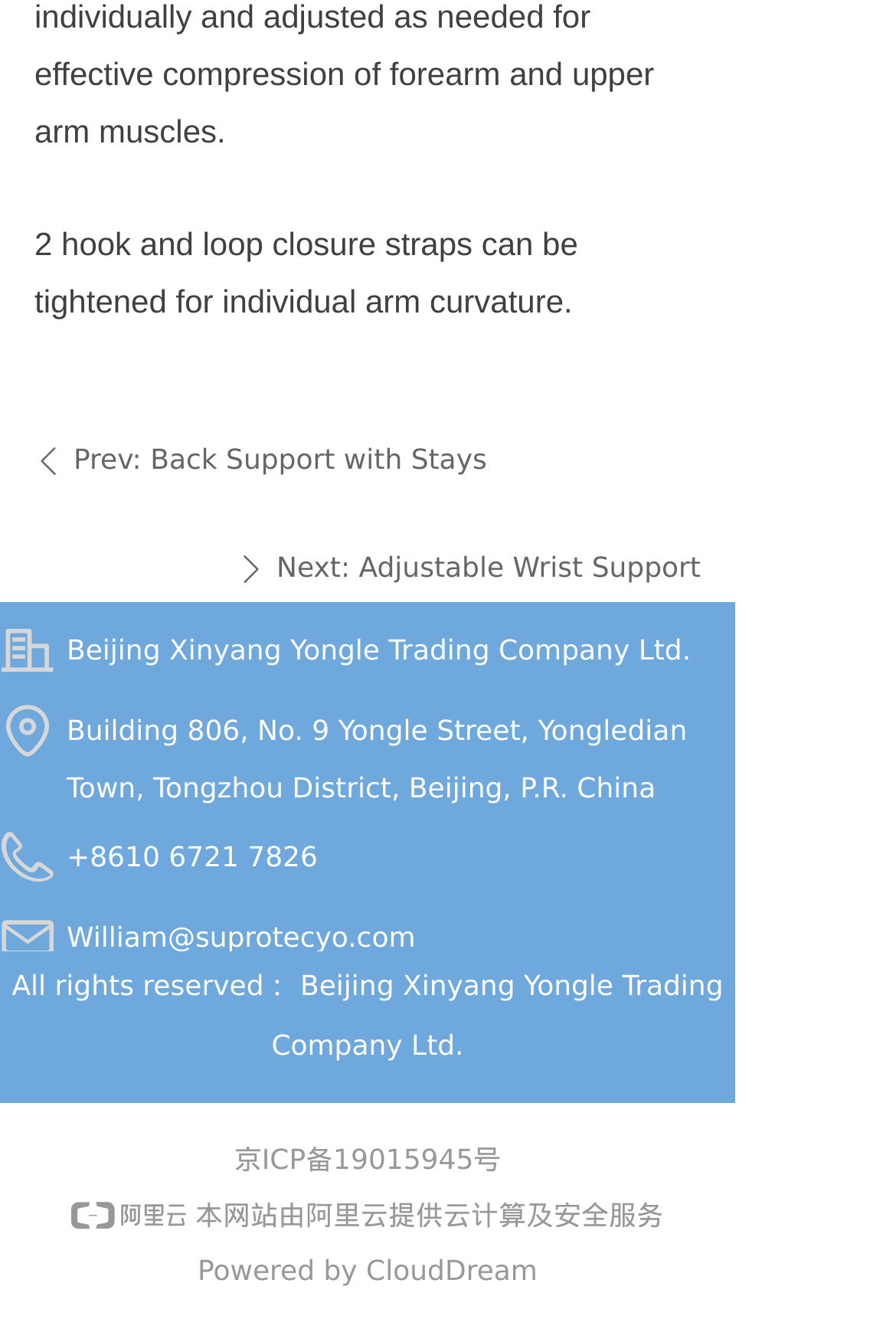Using the webpage screenshot, locate the HTML element that fits the following description and provide its bounding box: "Powered by CloudDream".

[0.221, 0.937, 0.6, 0.958]